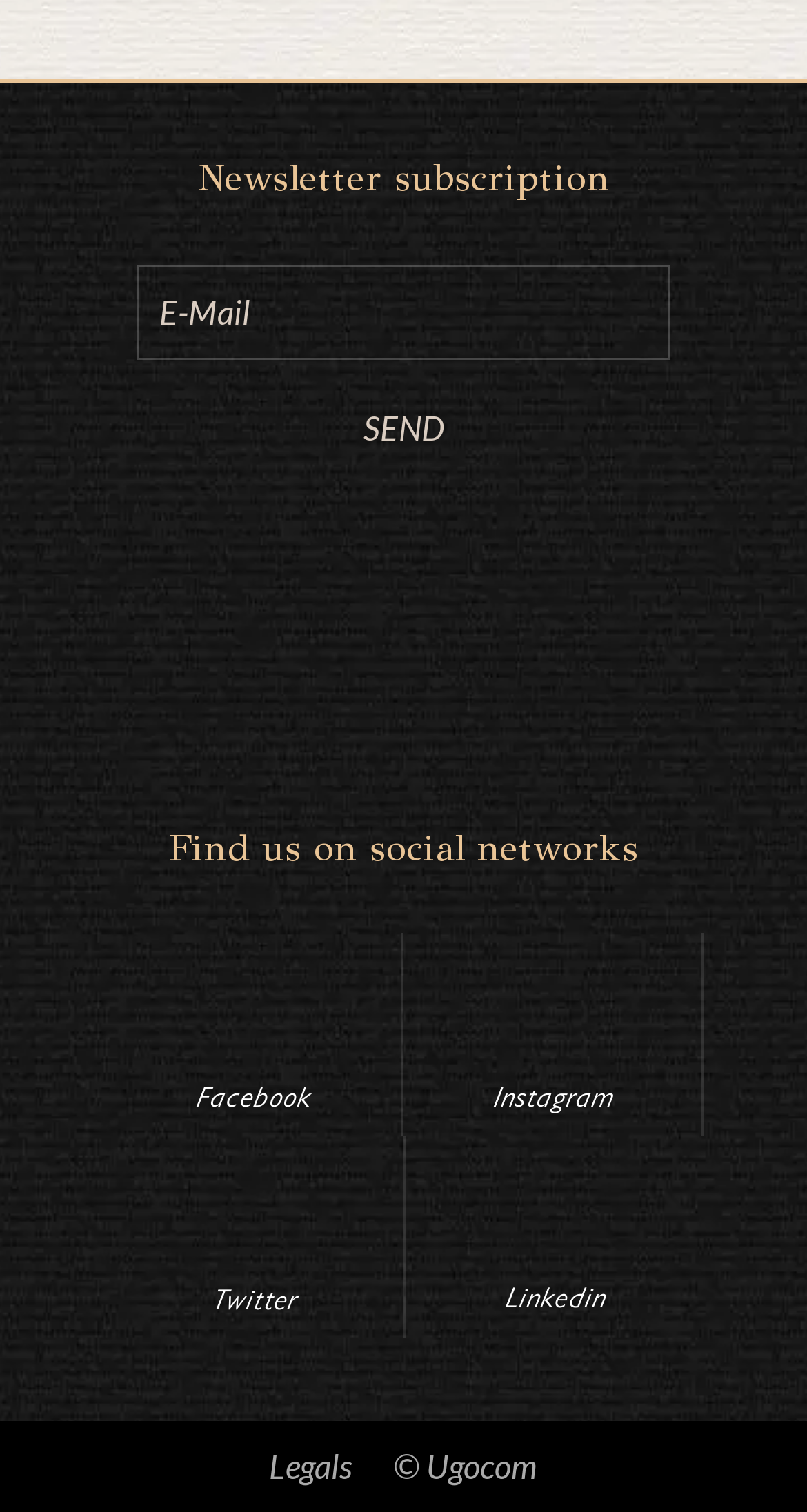Specify the bounding box coordinates of the area to click in order to execute this command: 'visit Facebook page'. The coordinates should consist of four float numbers ranging from 0 to 1, and should be formatted as [left, top, right, bottom].

[0.242, 0.714, 0.384, 0.736]